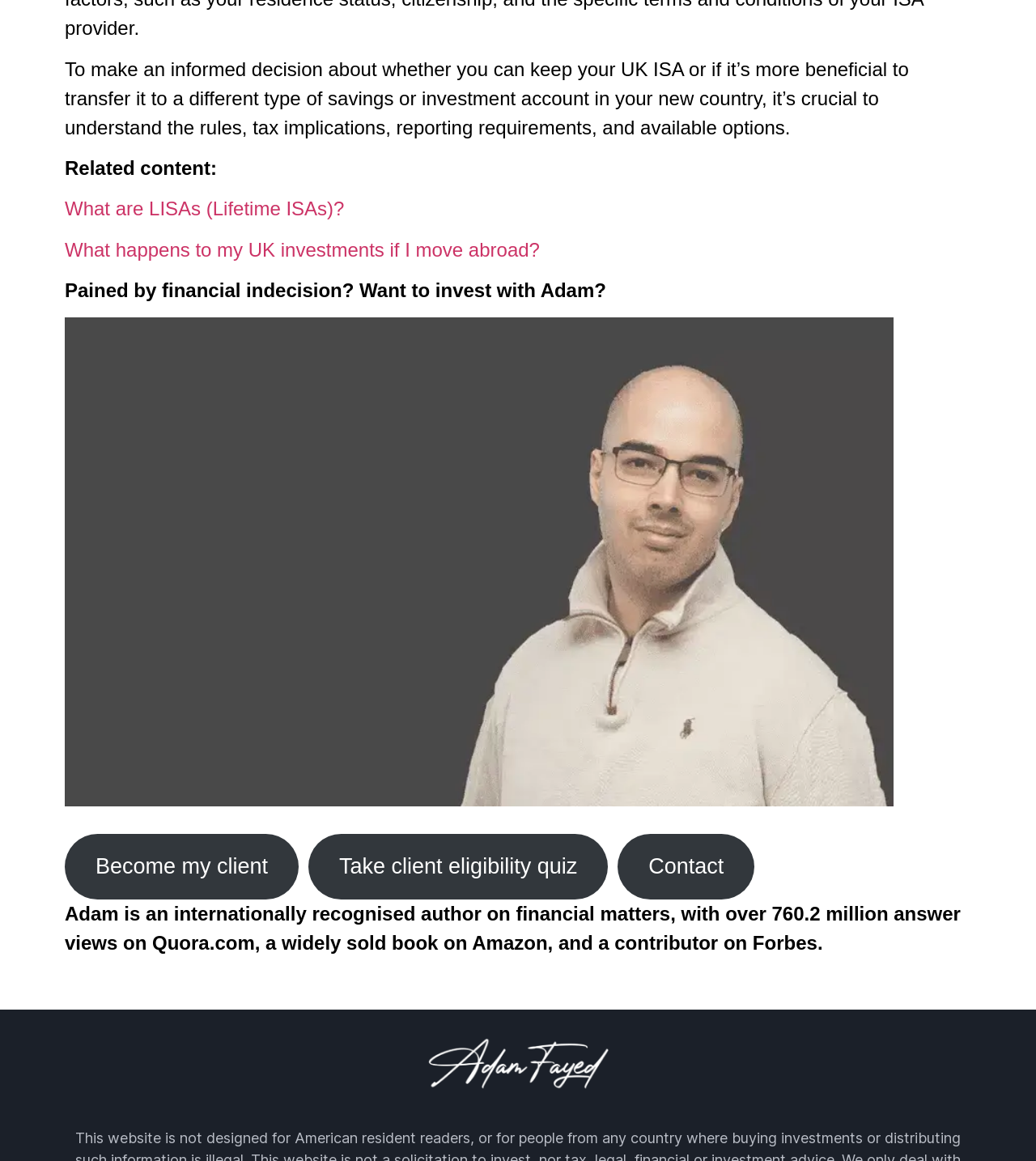Provide the bounding box coordinates of the HTML element this sentence describes: "Become my client".

[0.062, 0.718, 0.288, 0.774]